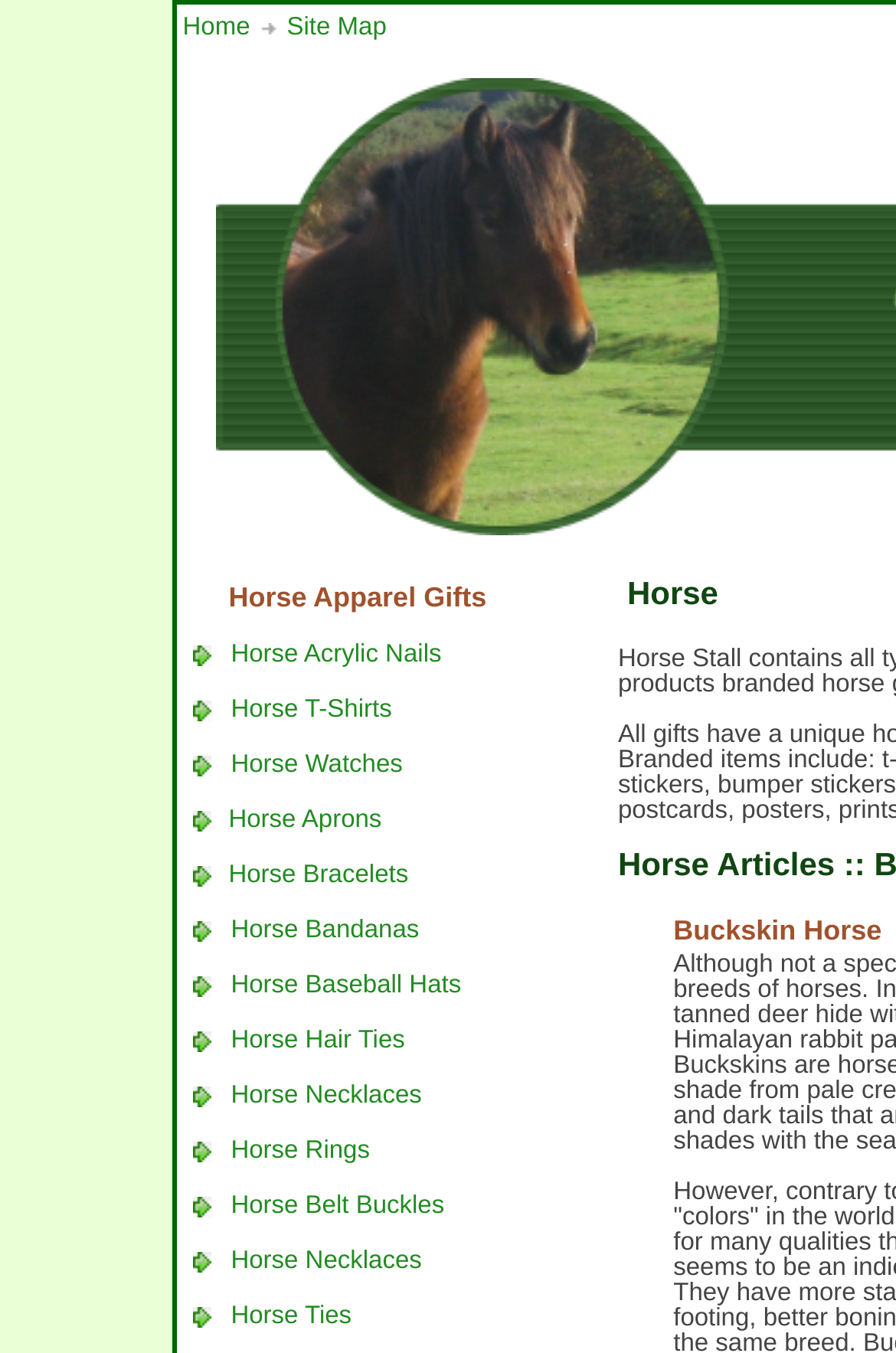What is the first link on the top left?
Answer with a single word or phrase by referring to the visual content.

Home